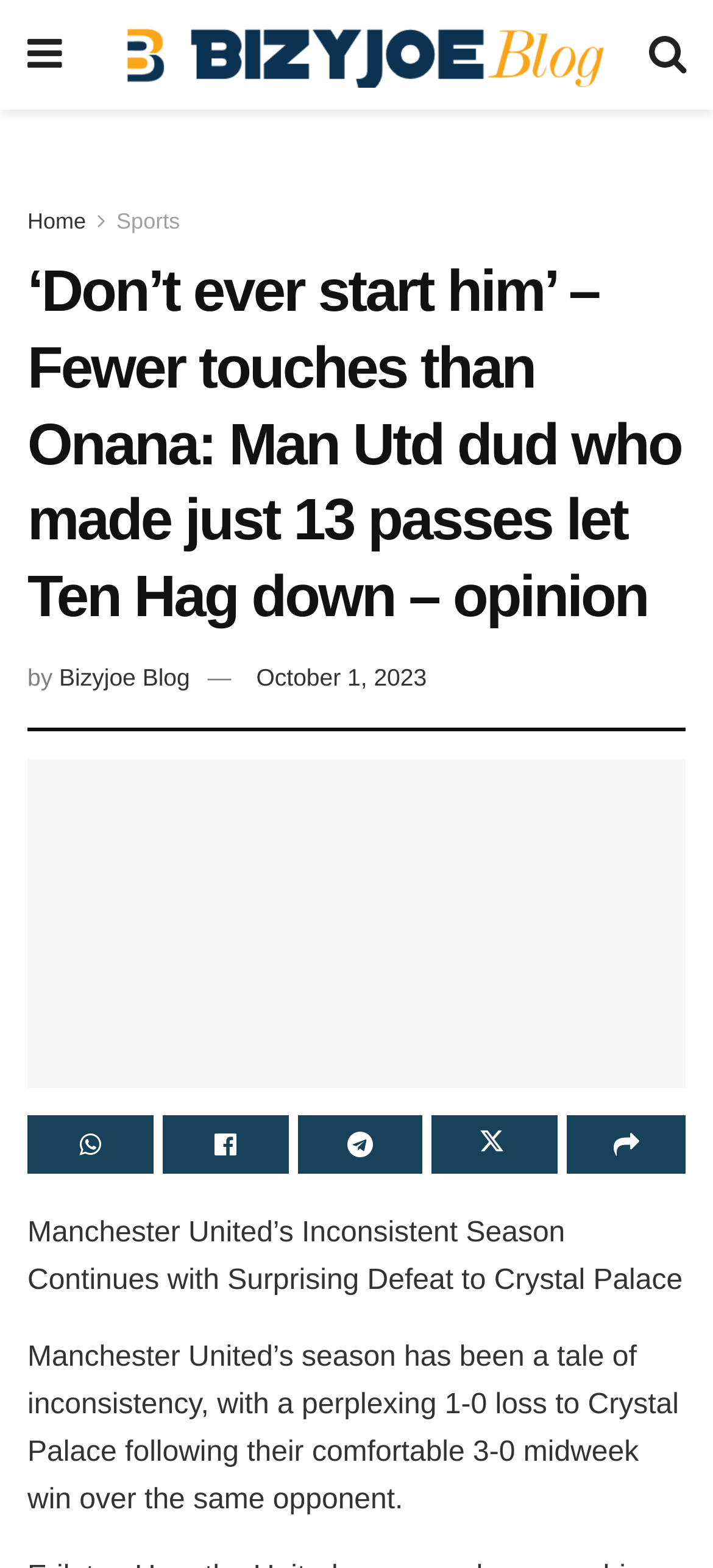Please locate the clickable area by providing the bounding box coordinates to follow this instruction: "view Lithuania Utility Bill Psd Template V2".

None